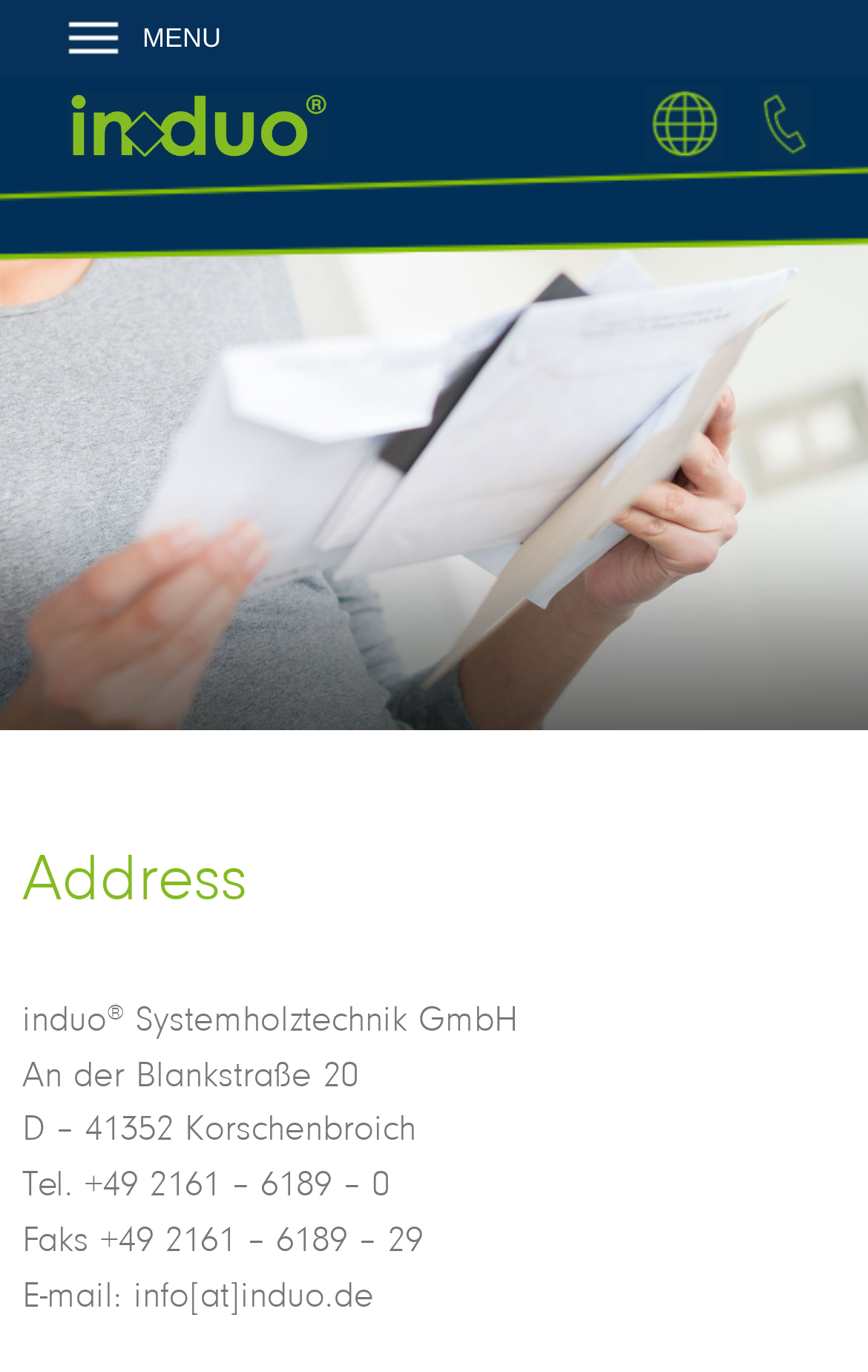Identify the bounding box coordinates for the UI element described as: "+49 2161. 61 89 0". The coordinates should be provided as four floats between 0 and 1: [left, top, right, bottom].

[0.357, 0.02, 0.669, 0.048]